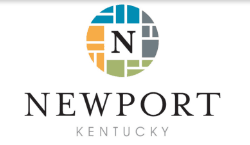Answer the question using only a single word or phrase: 
What font style is used for the text 'NEWPORT'?

Serif